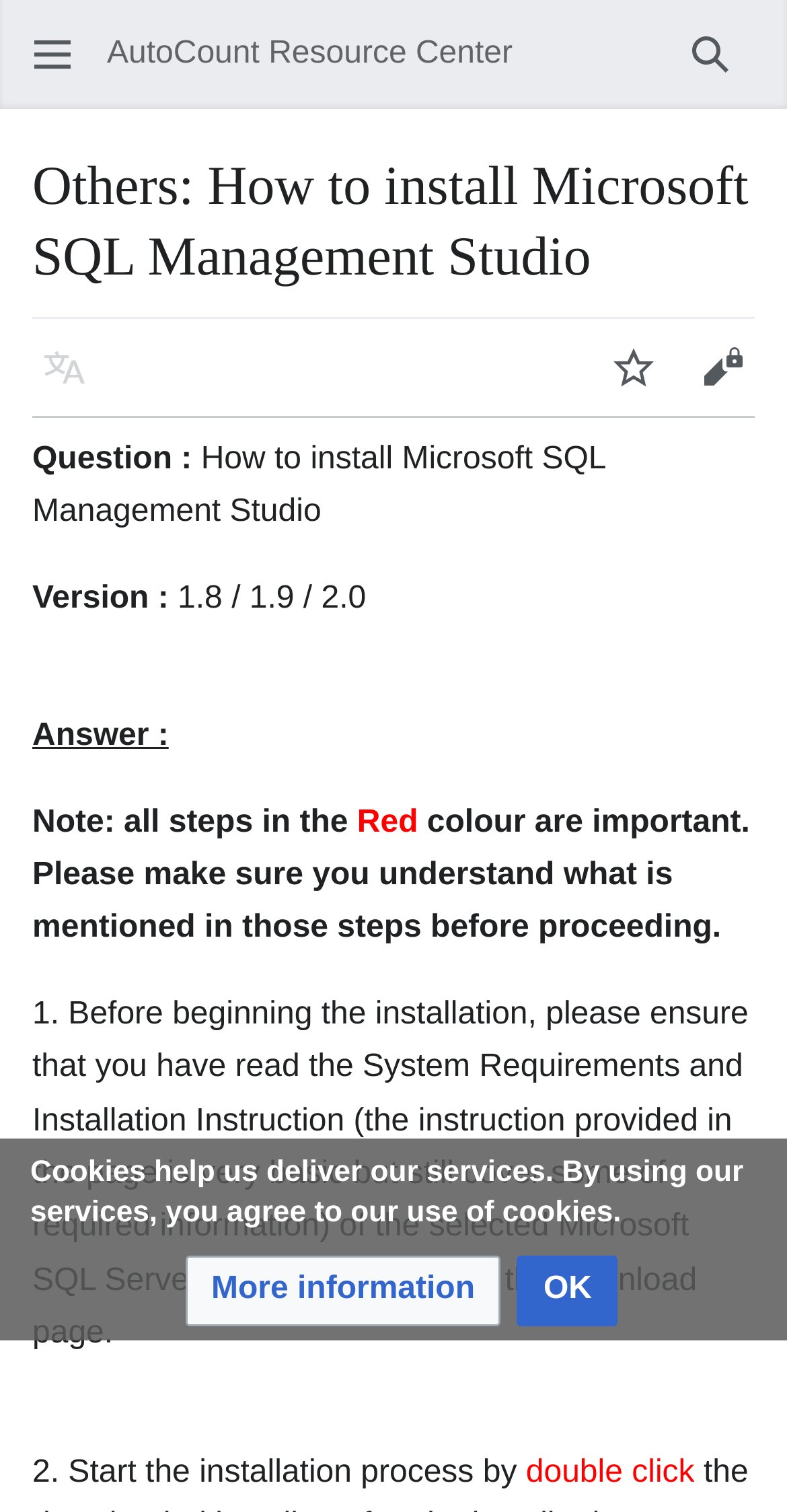How do you start the installation process?
Provide a well-explained and detailed answer to the question.

To start the installation process, you need to double click on the installation file, as mentioned in the second step of the instructions.